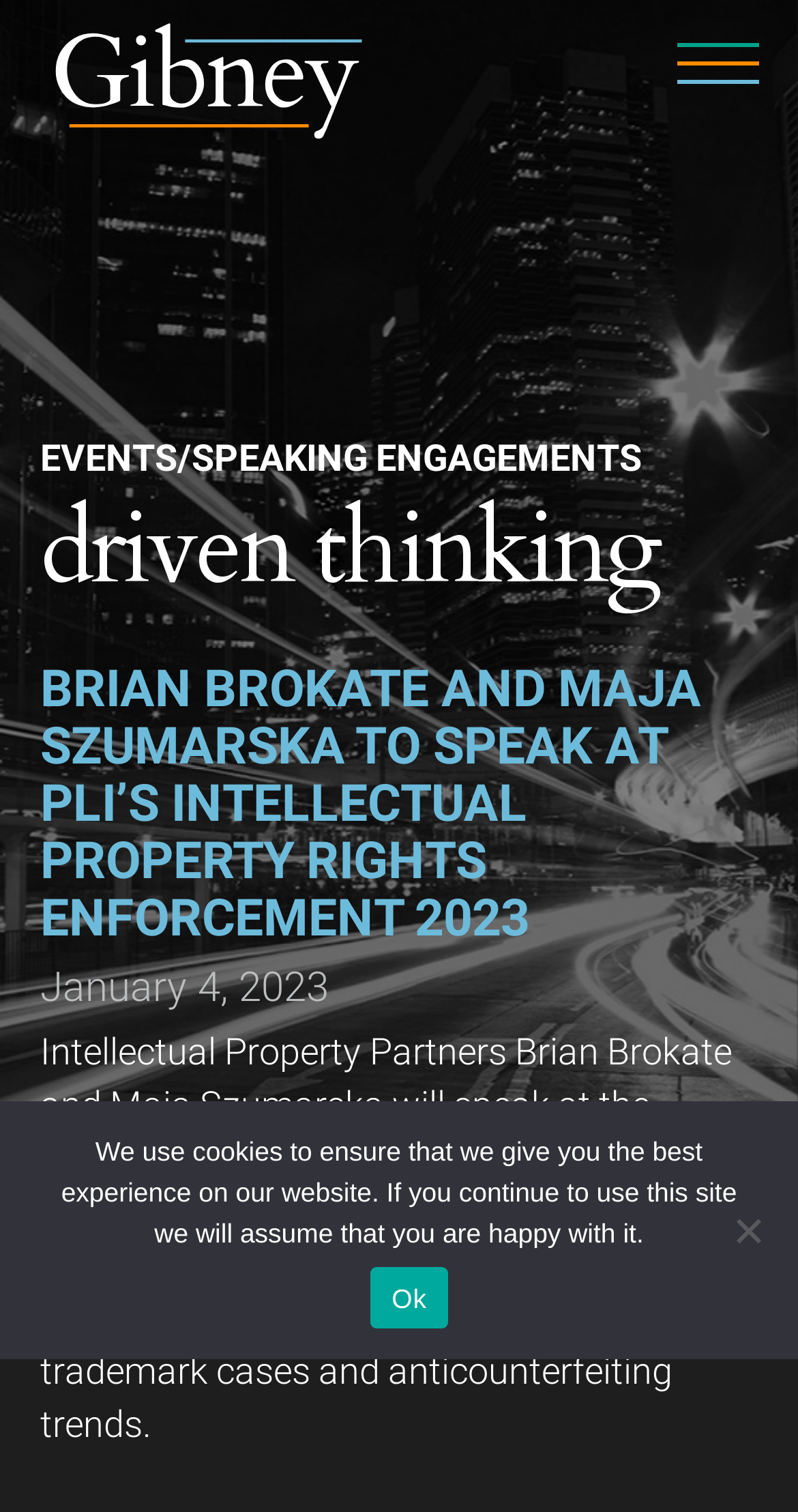What is the date of the speaking engagement?
Provide a concise answer using a single word or phrase based on the image.

January 13, 2023